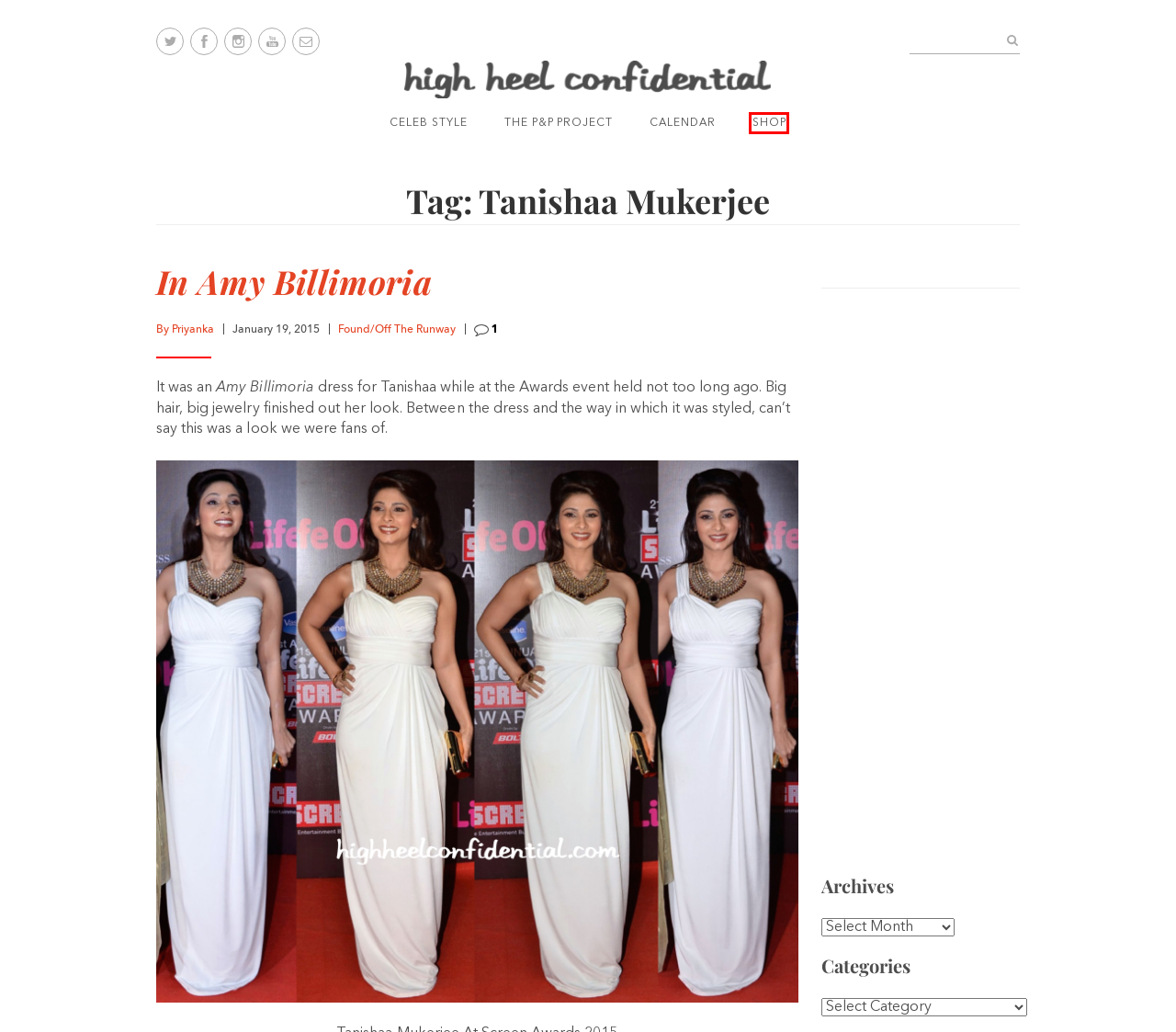You are provided with a screenshot of a webpage highlighting a UI element with a red bounding box. Choose the most suitable webpage description that matches the new page after clicking the element in the bounding box. Here are the candidates:
A. Disclaimer
B. Found/Off The Runway
C. Shop
D. In Amy Billimoria
E. Screen Awards 2015
F. The P&P Project
G. Priyanka
H. amy billimoria

C